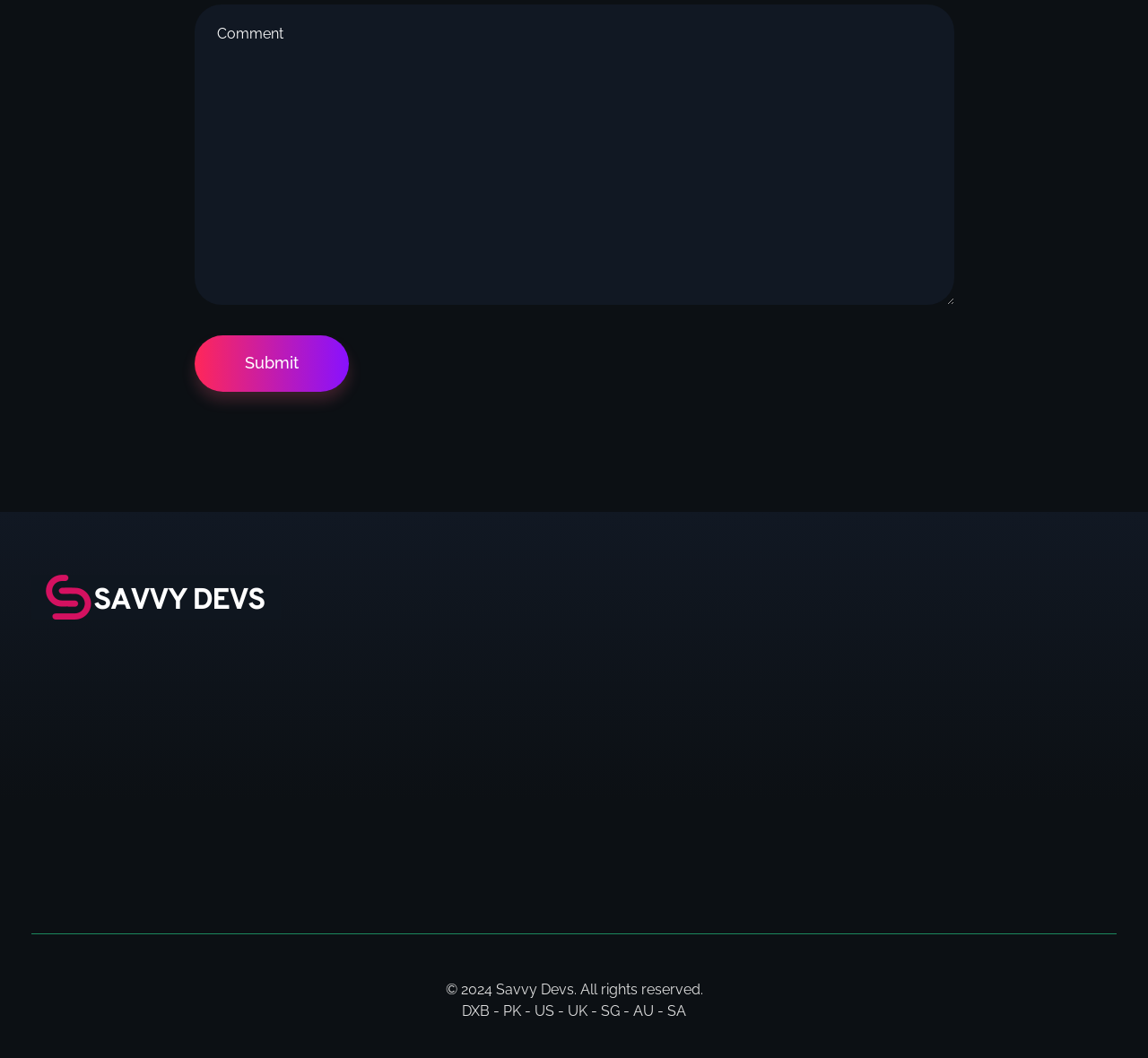What is the email address provided on the webpage?
Refer to the image and give a detailed response to the question.

The email address 'Info@savvydevs.com' is mentioned in the 'CONTACT US' section, which is likely used for users to contact the company via email.